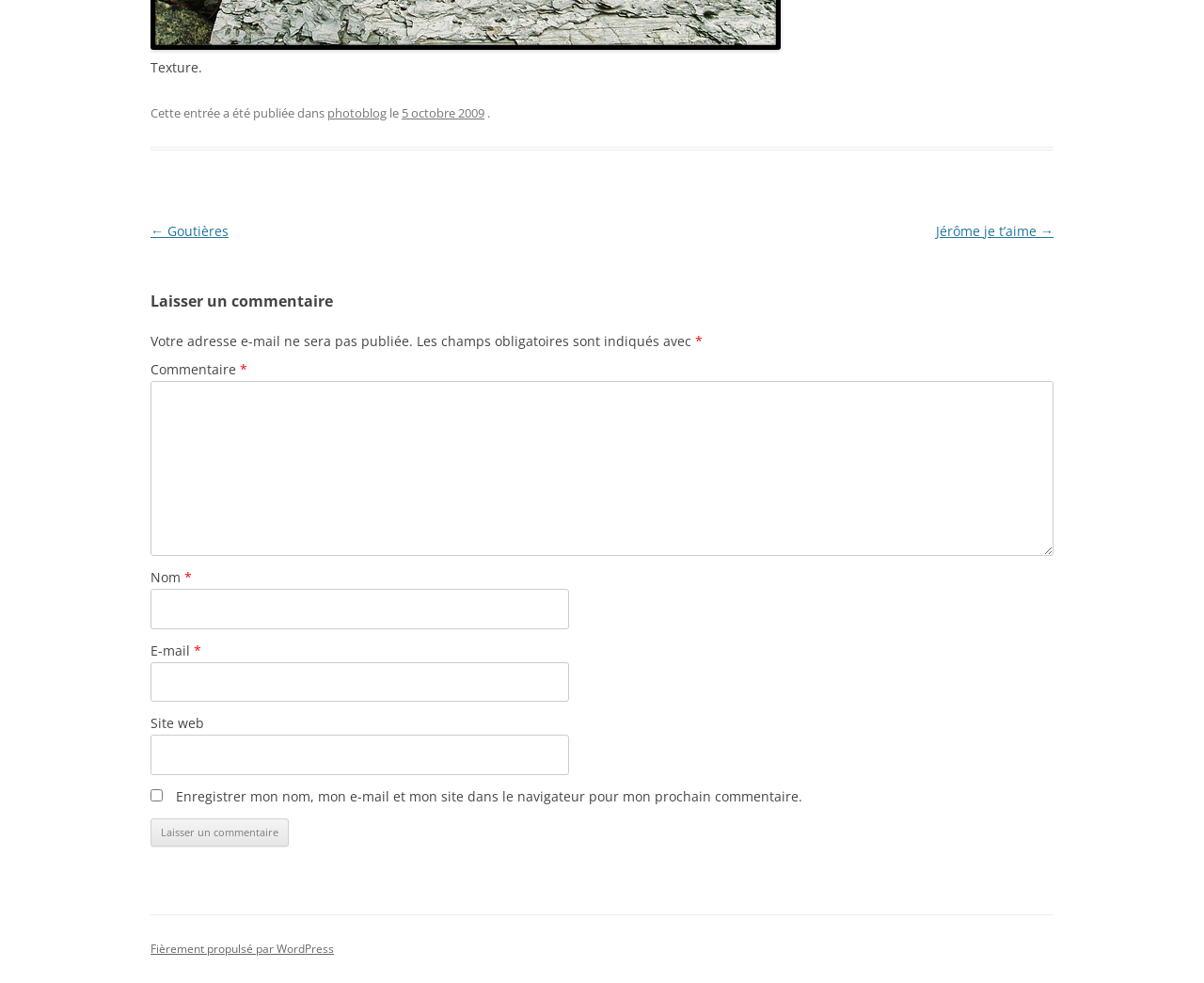Using the element description provided, determine the bounding box coordinates in the format (top-left x, top-left y, bottom-right x, bottom-right y). Ensure that all values are floating point numbers between 0 and 1. Element description: photoblog

[0.272, 0.106, 0.321, 0.123]